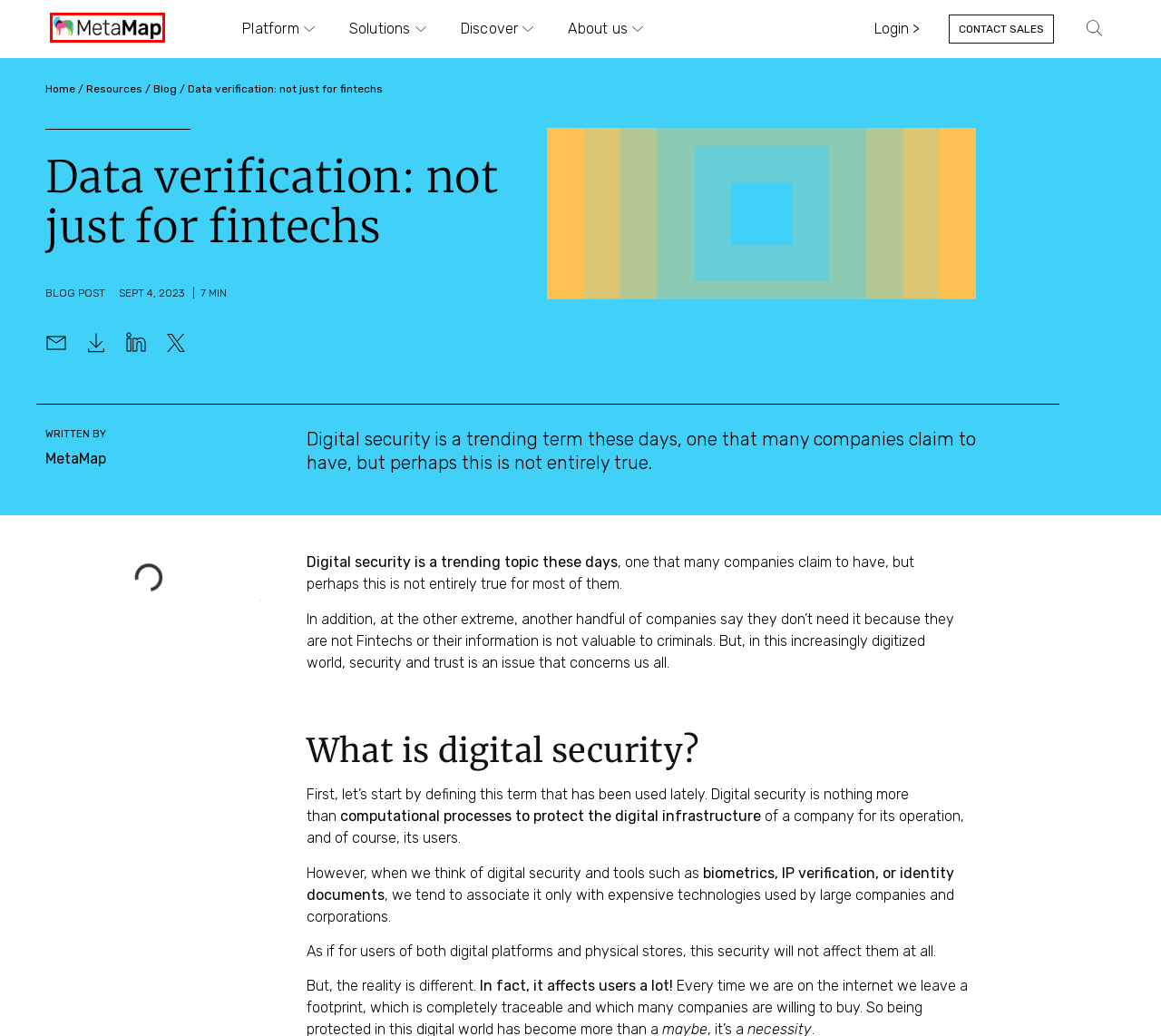Observe the screenshot of a webpage with a red bounding box highlighting an element. Choose the webpage description that accurately reflects the new page after the element within the bounding box is clicked. Here are the candidates:
A. Resources Archives • MetaMap
B. Press and Media • MetaMap
C. About Metamap • MetaMap
D. Customer Verification for all Industries
E. KYC Solutions & Identity verification for all Industries • MetaMap
F. How to build trust in the digital era? • MetaMap
G. Blog Archives • MetaMap
H. Identity Verification Platform for Global Companies • MetaMap

H